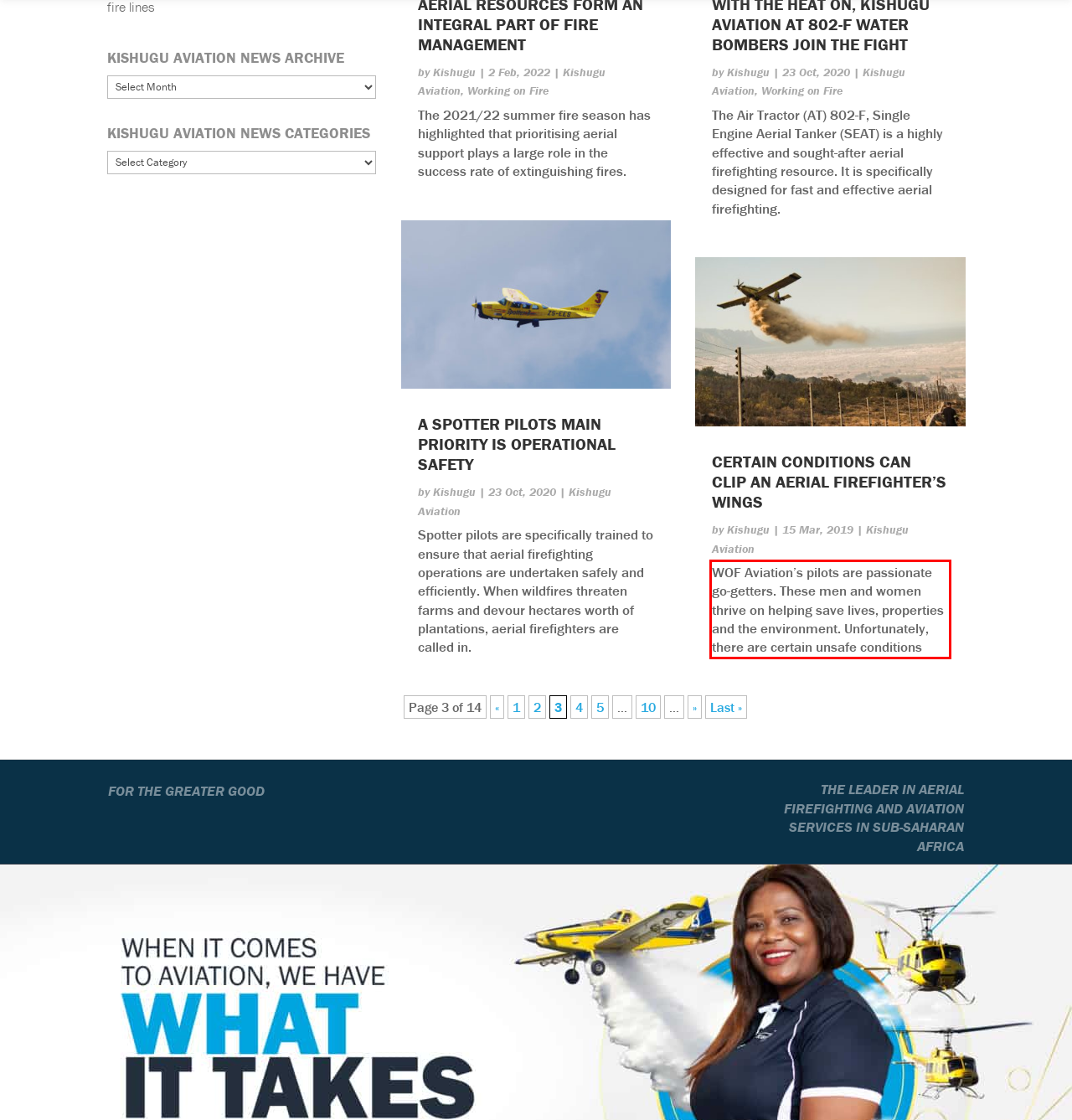Identify and extract the text within the red rectangle in the screenshot of the webpage.

WOF Aviation’s pilots are passionate go-getters. These men and women thrive on helping save lives, properties and the environment. Unfortunately, there are certain unsafe conditions